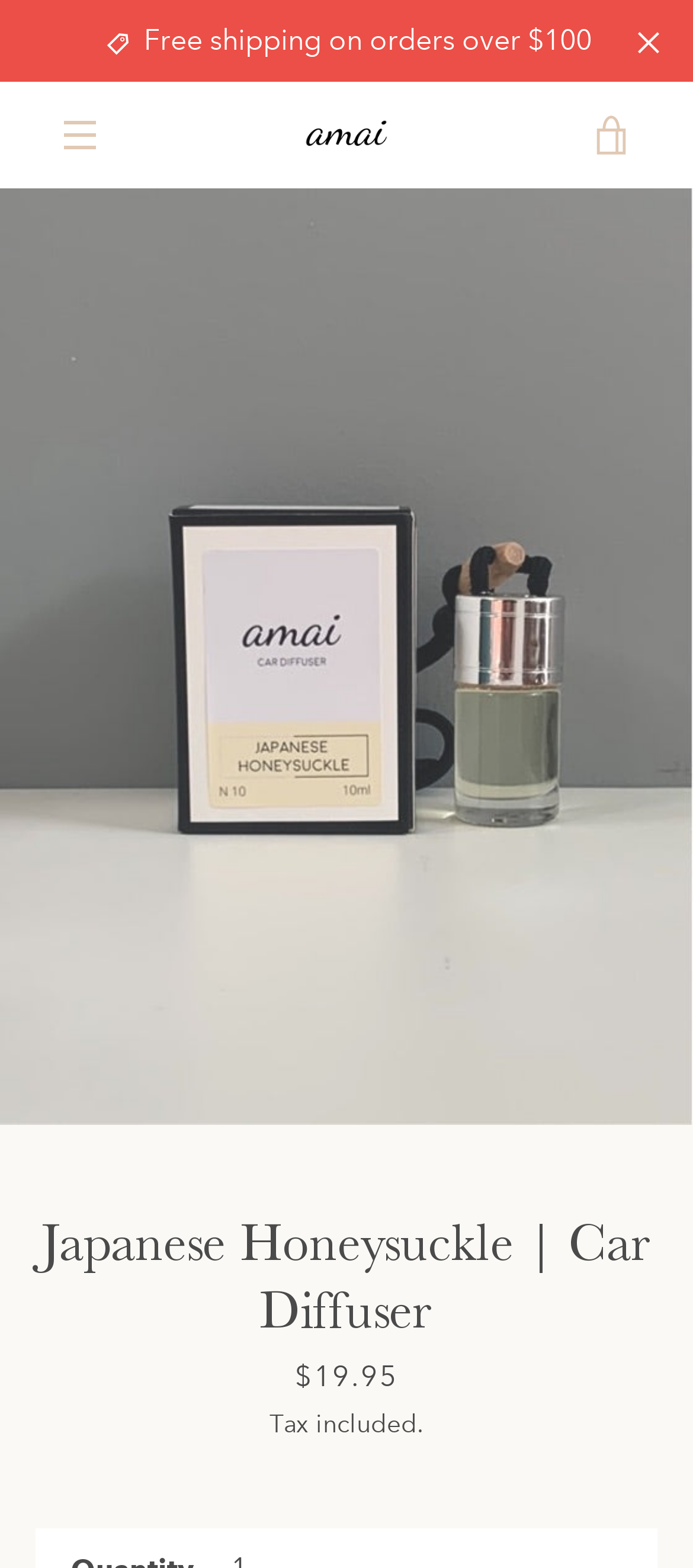Could you please study the image and provide a detailed answer to the question:
What is the call-to-action for the newsletter subscription?

I found the call-to-action for the newsletter subscription by looking at the section that says 'SIGN UP FOR UPDATES' and has a textbox for email address, followed by a button that says 'SUBSCRIBE'.